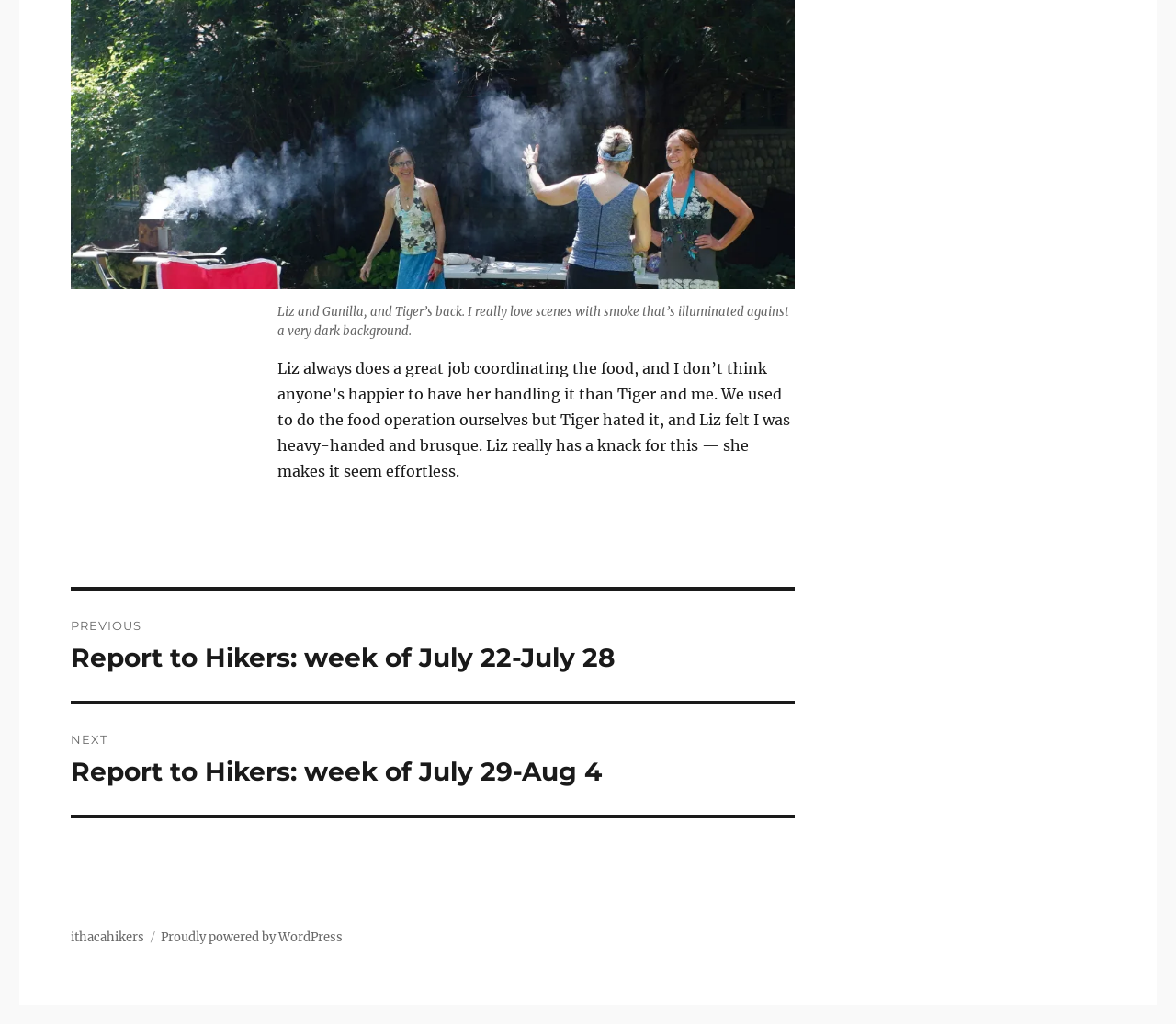Provide a single word or phrase answer to the question: 
What is the name of the website?

Ithacahikers